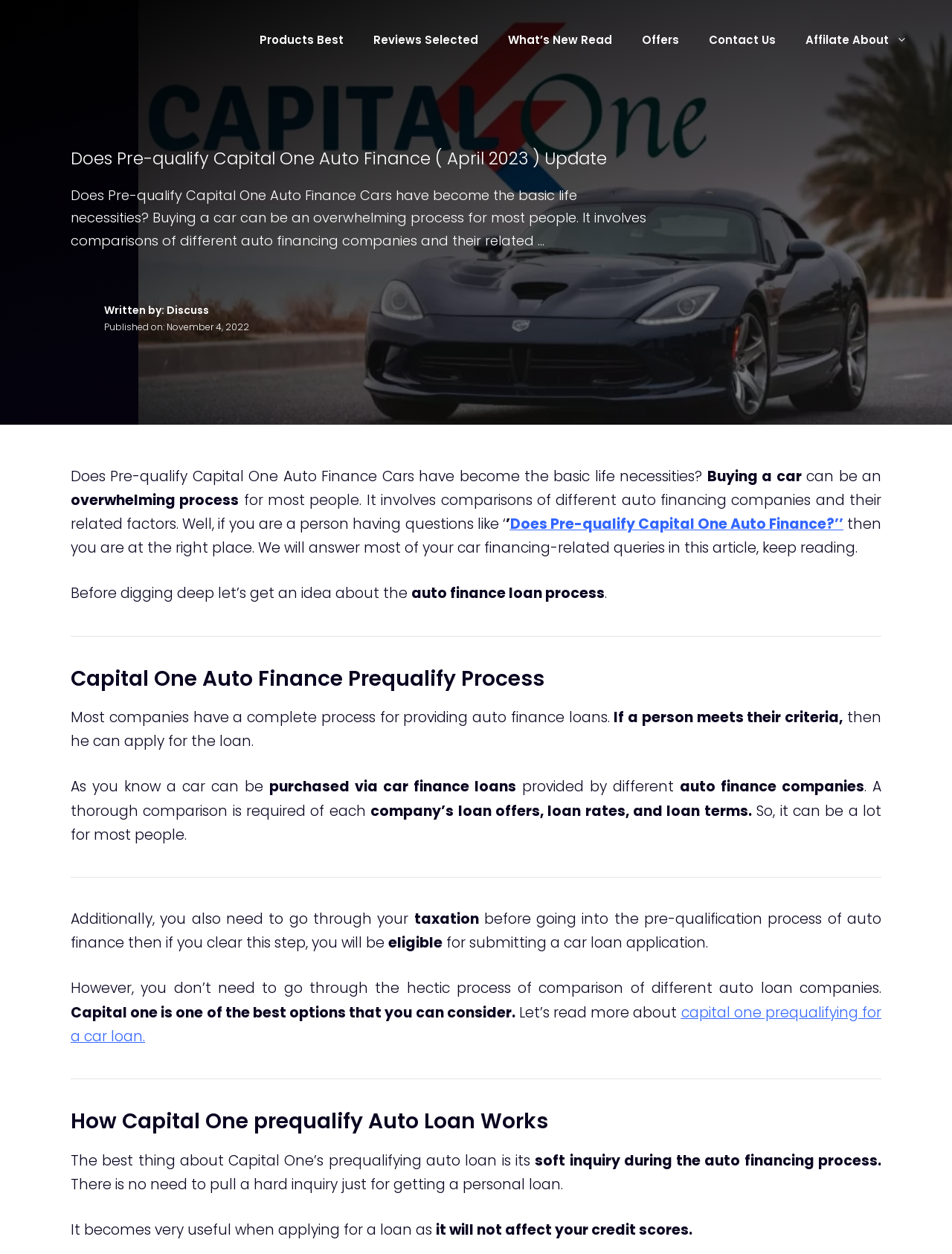Please determine the bounding box coordinates for the element with the description: "What’s New Read".

[0.518, 0.014, 0.659, 0.05]